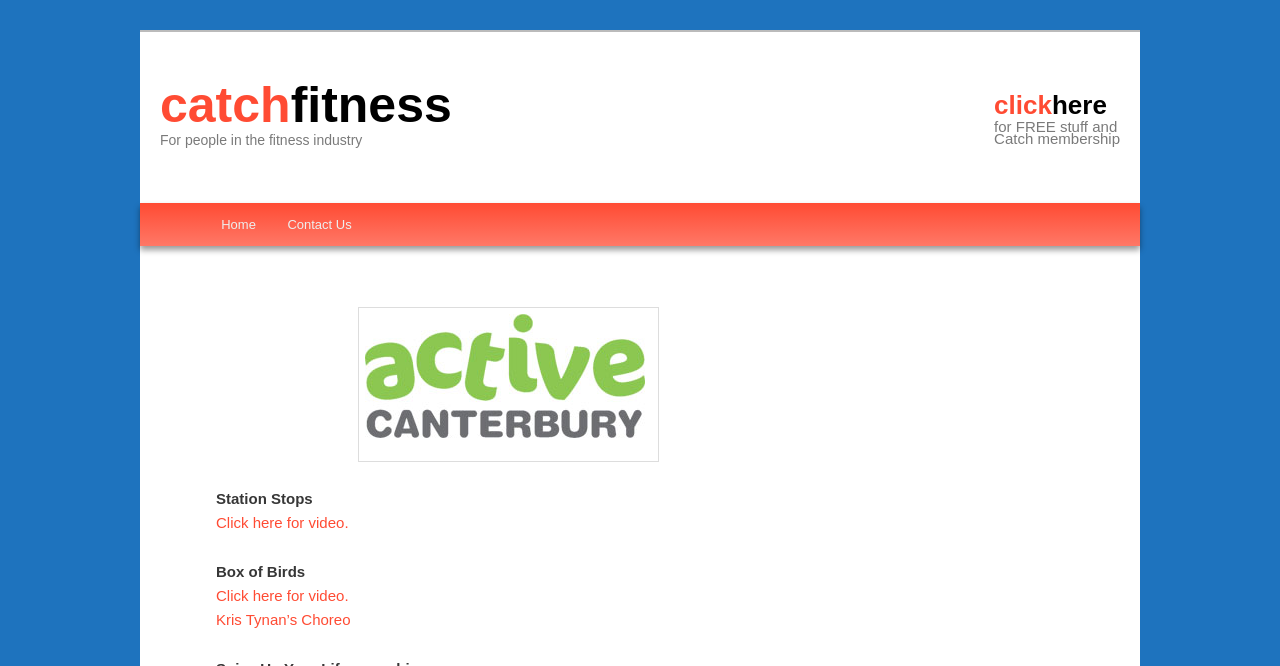Determine the coordinates of the bounding box for the clickable area needed to execute this instruction: "Click on Click here for video for Station Stops".

[0.169, 0.772, 0.272, 0.797]